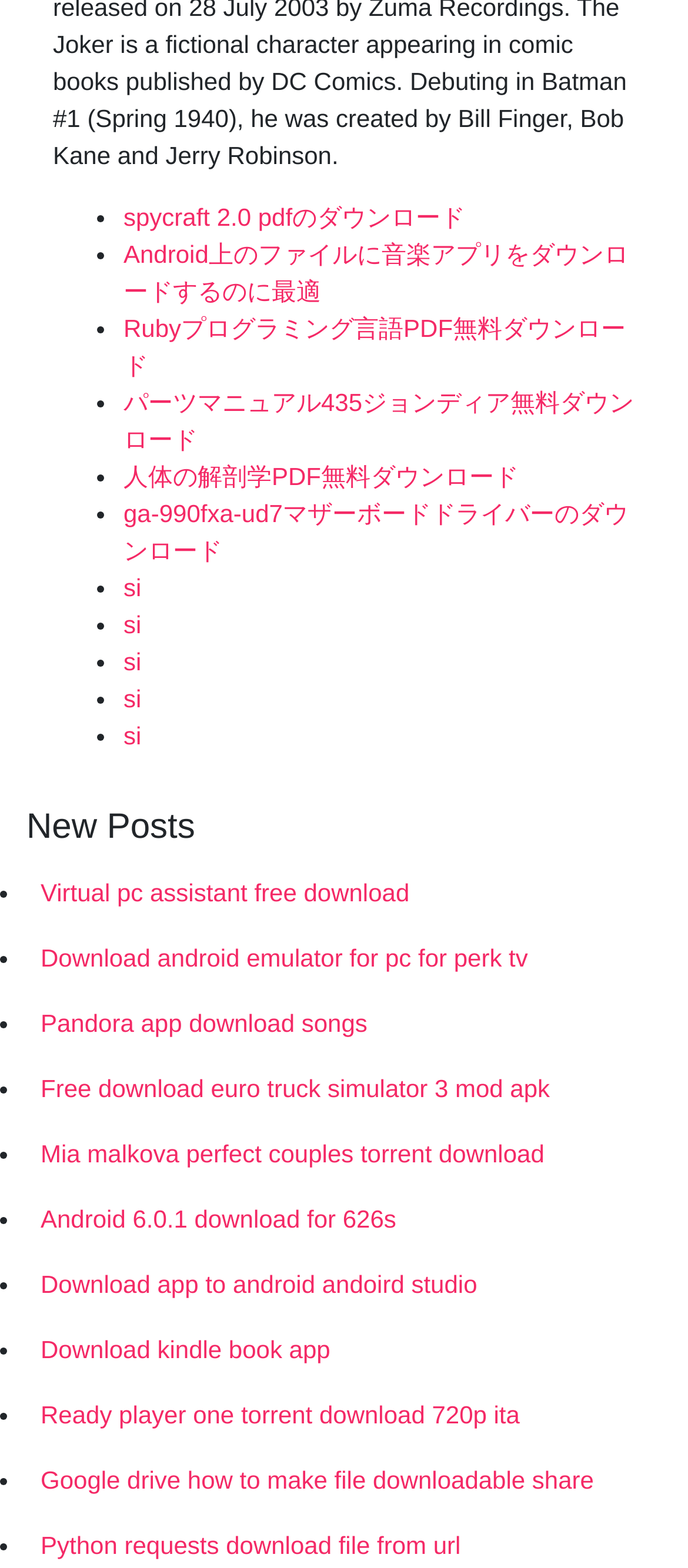Please locate the bounding box coordinates of the element that needs to be clicked to achieve the following instruction: "View new posts". The coordinates should be four float numbers between 0 and 1, i.e., [left, top, right, bottom].

[0.038, 0.514, 0.962, 0.541]